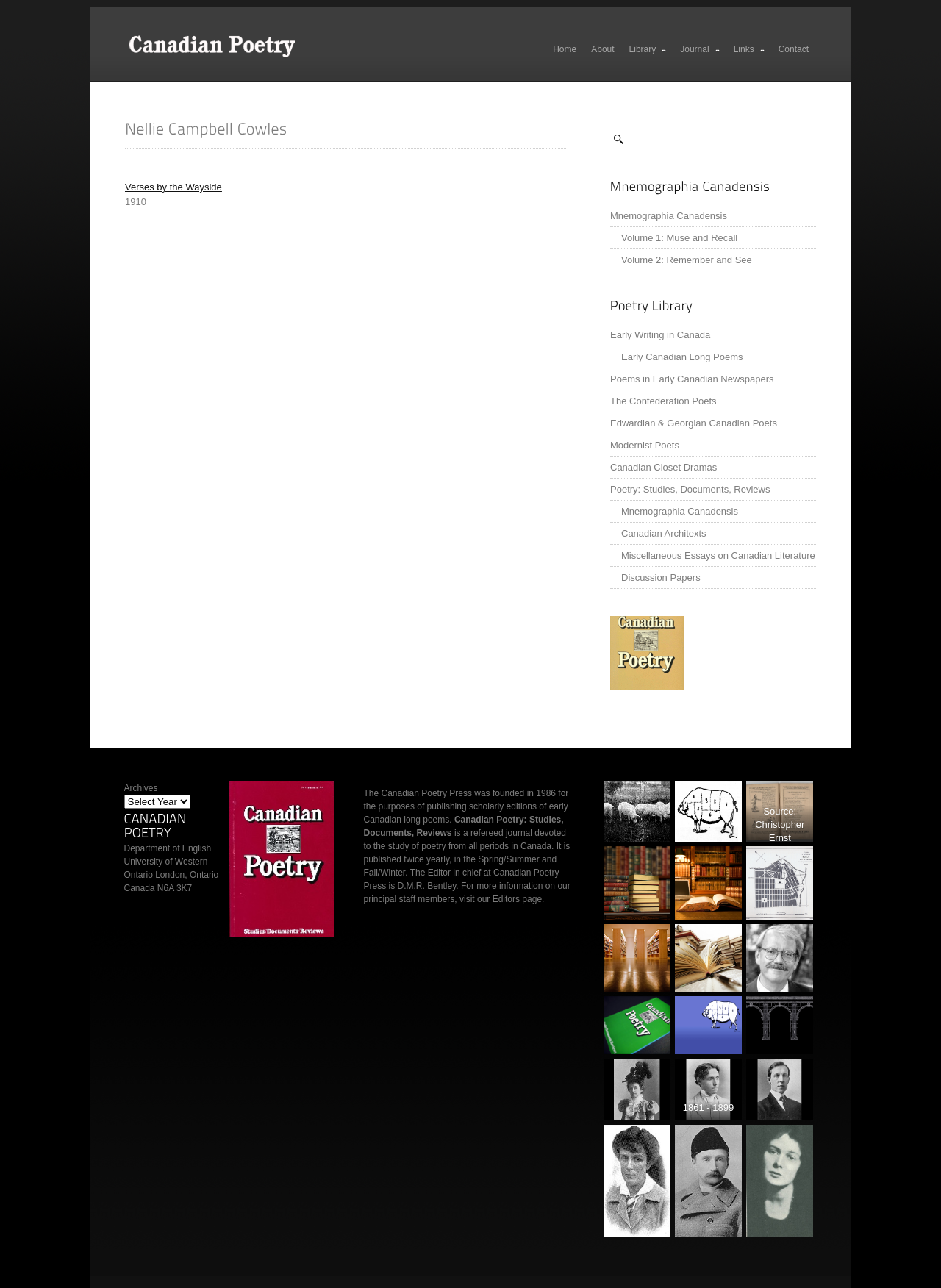Determine the bounding box coordinates of the clickable area required to perform the following instruction: "Click the Mnemographia Canadensis link". The coordinates should be represented as four float numbers between 0 and 1: [left, top, right, bottom].

[0.648, 0.159, 0.867, 0.177]